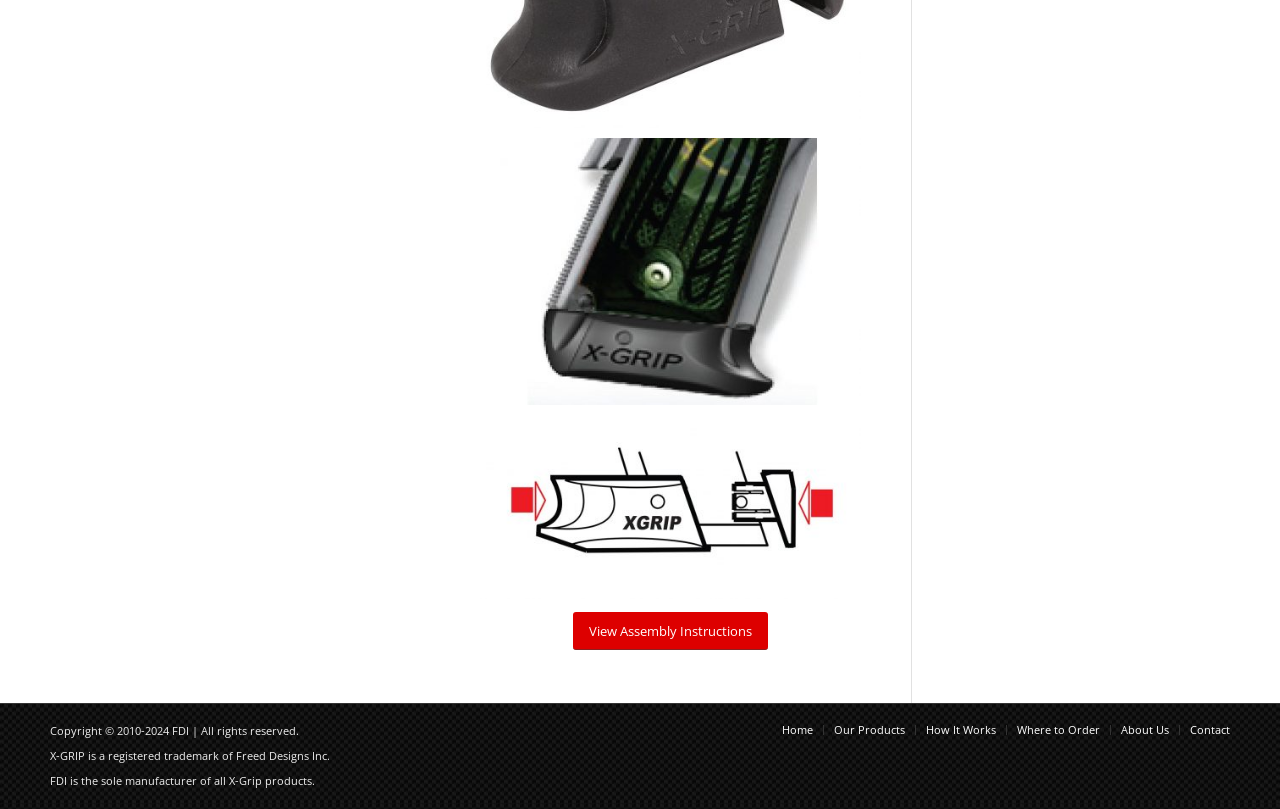Look at the image and write a detailed answer to the question: 
What is the purpose of the link 'View Assembly Instructions'?

The link 'View Assembly Instructions' is located below the product image, suggesting that it provides instructions on how to assemble the product, which is likely the 1911c2 Mag Adapter.